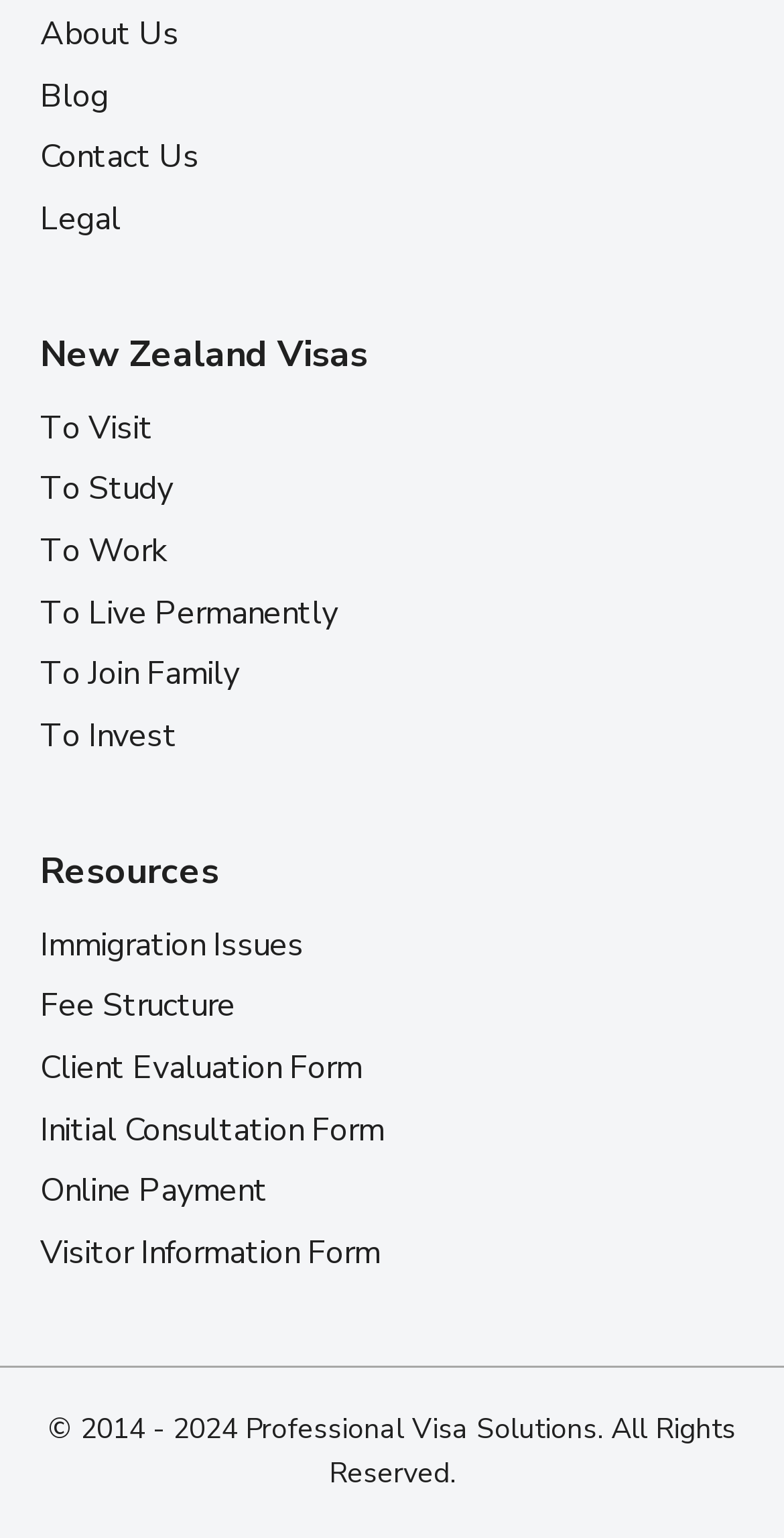Give a succinct answer to this question in a single word or phrase: 
What is the copyright year range of the website?

2014 - 2024